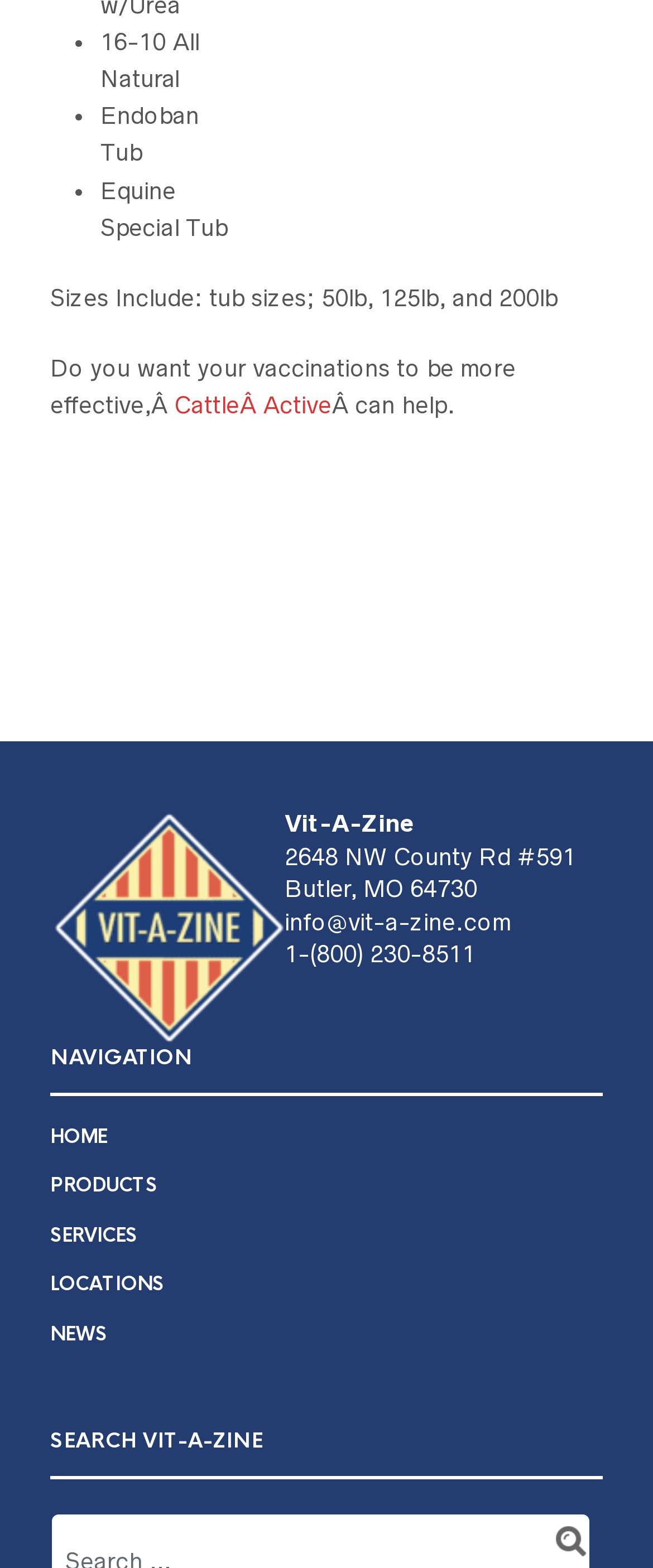Using the element description: "1-(800) 230-8511", determine the bounding box coordinates for the specified UI element. The coordinates should be four float numbers between 0 and 1, [left, top, right, bottom].

[0.436, 0.6, 0.728, 0.617]